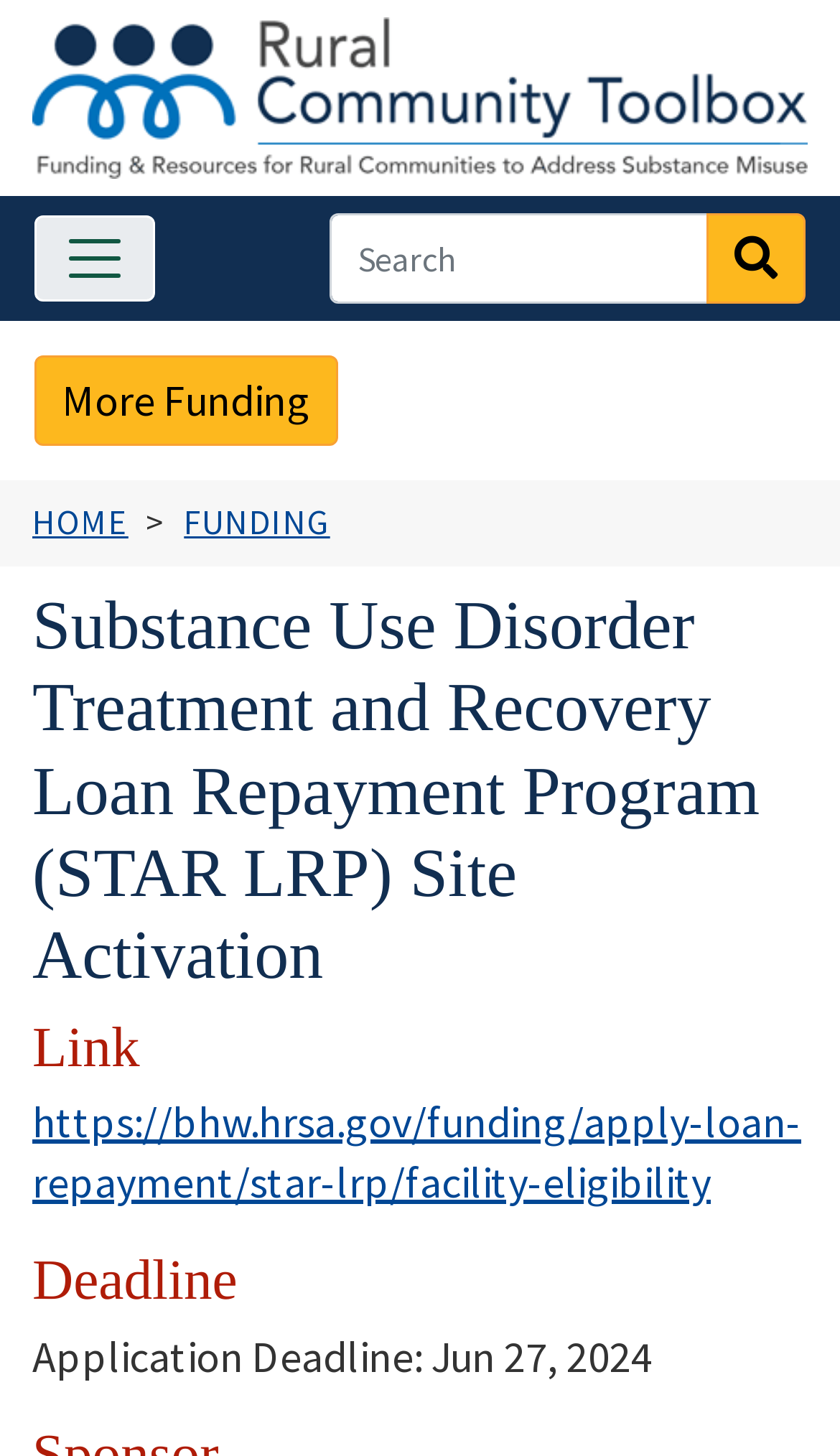Kindly respond to the following question with a single word or a brief phrase: 
What is the application deadline?

Jun 27, 2024